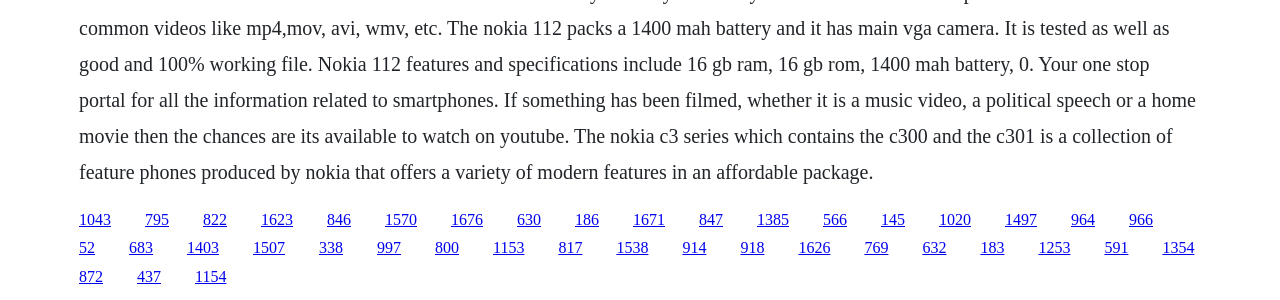How many links are on the webpage?
Examine the screenshot and reply with a single word or phrase.

34